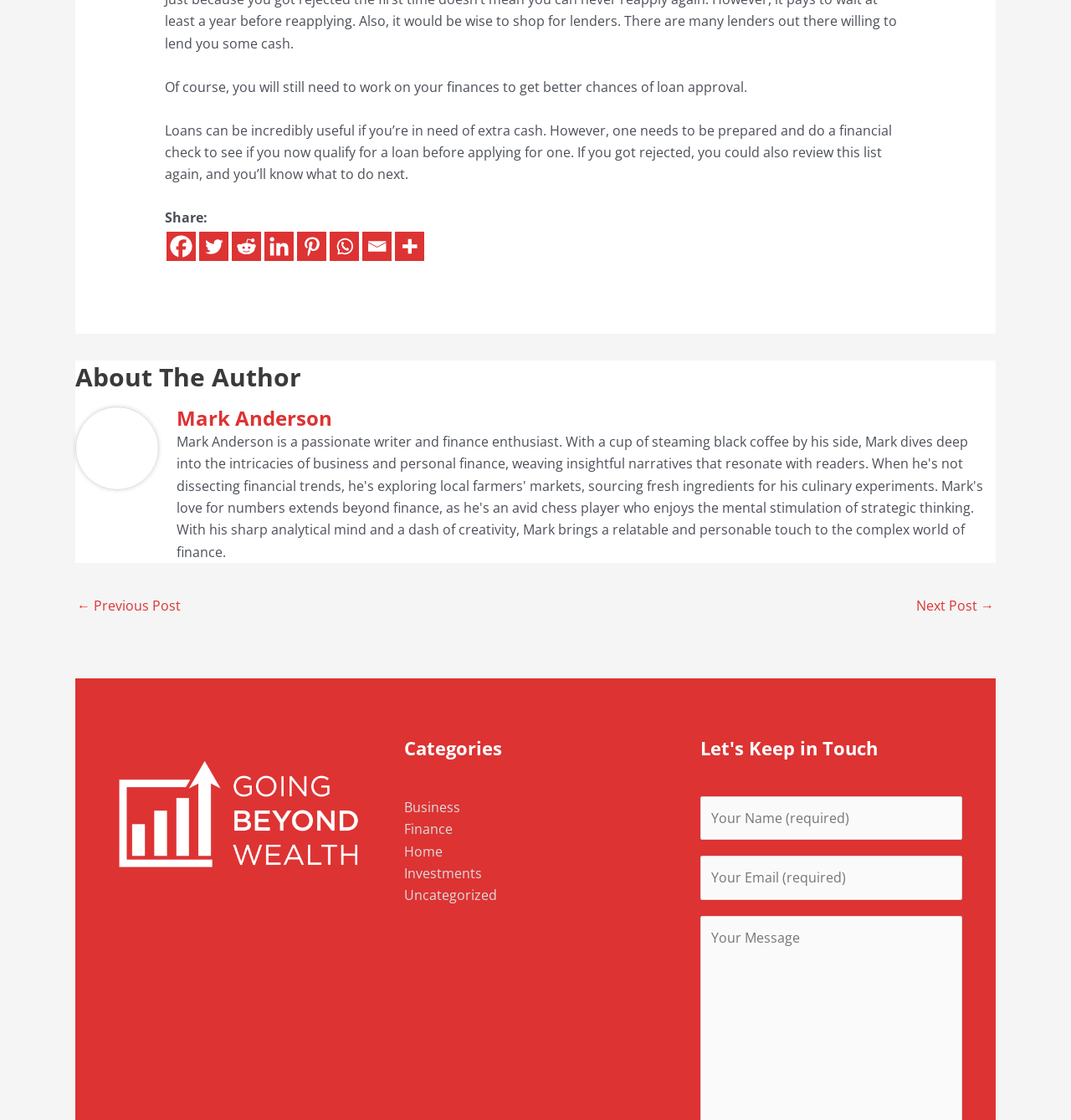Please determine the bounding box coordinates of the element's region to click in order to carry out the following instruction: "Subscribe with your email". The coordinates should be four float numbers between 0 and 1, i.e., [left, top, right, bottom].

[0.654, 0.764, 0.898, 0.803]